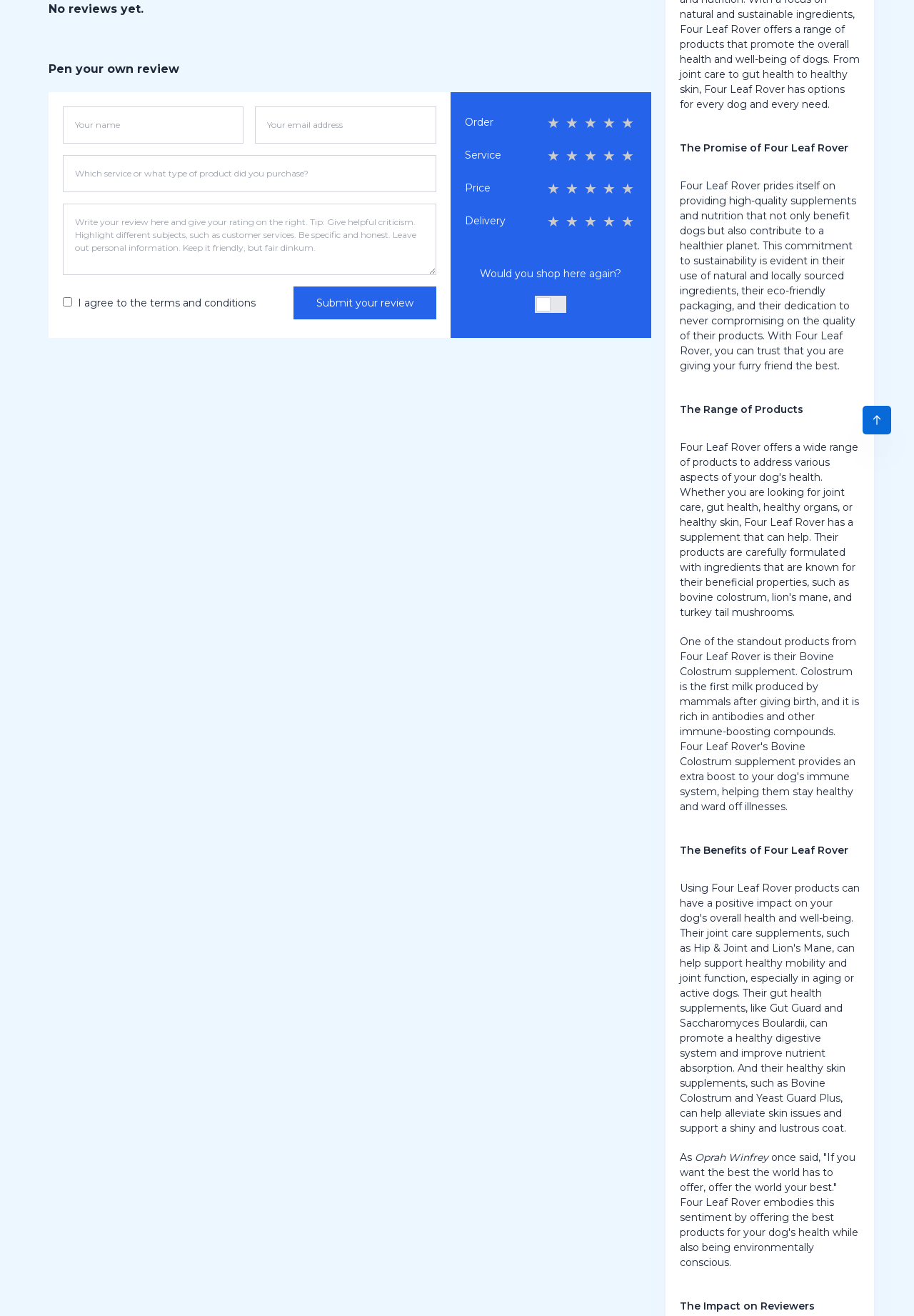Please provide the bounding box coordinate of the region that matches the element description: aria-label="Your name" name="name" placeholder="Your name". Coordinates should be in the format (top-left x, top-left y, bottom-right x, bottom-right y) and all values should be between 0 and 1.

[0.069, 0.081, 0.267, 0.109]